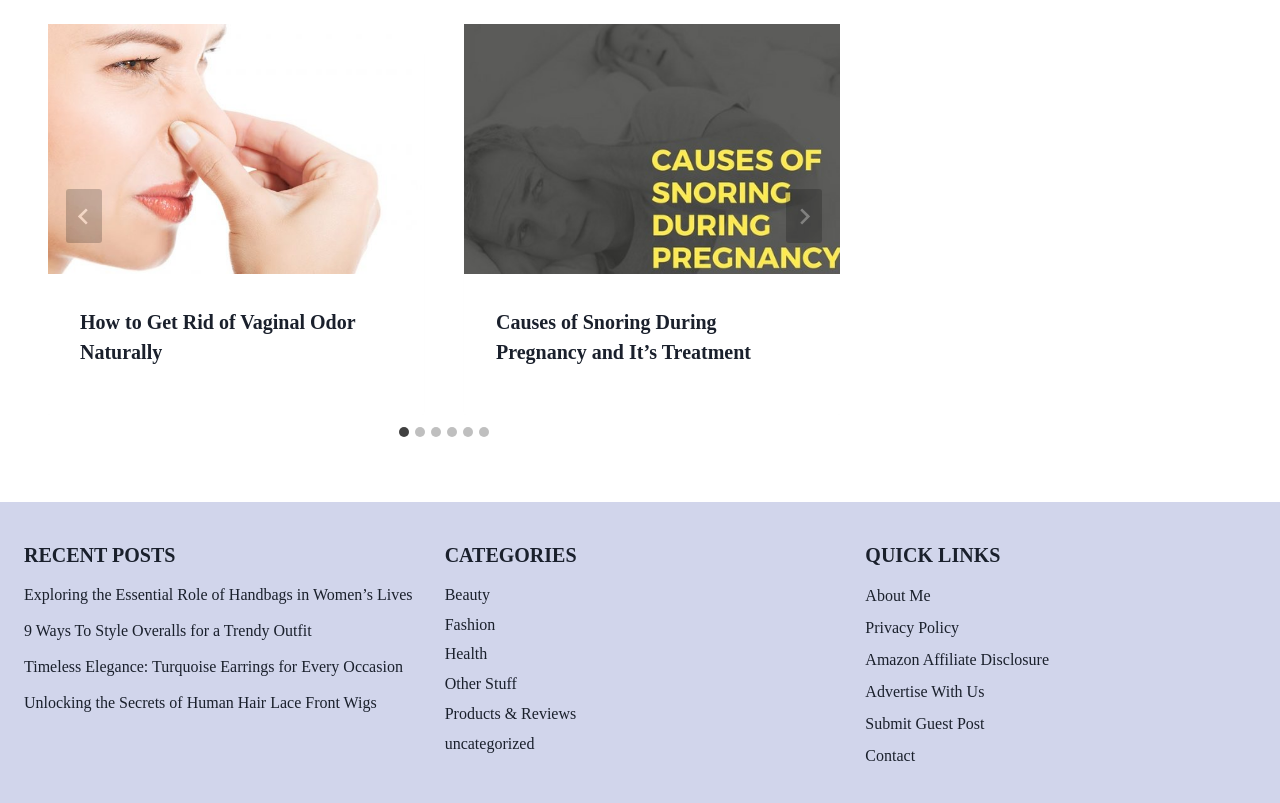Refer to the image and offer a detailed explanation in response to the question: What is the purpose of the 'Go to last slide' button?

The 'Go to last slide' button is located at the top of the webpage, and its purpose is to allow users to navigate to the last slide of the content. This button is part of a slider control that enables users to move through the different slides.